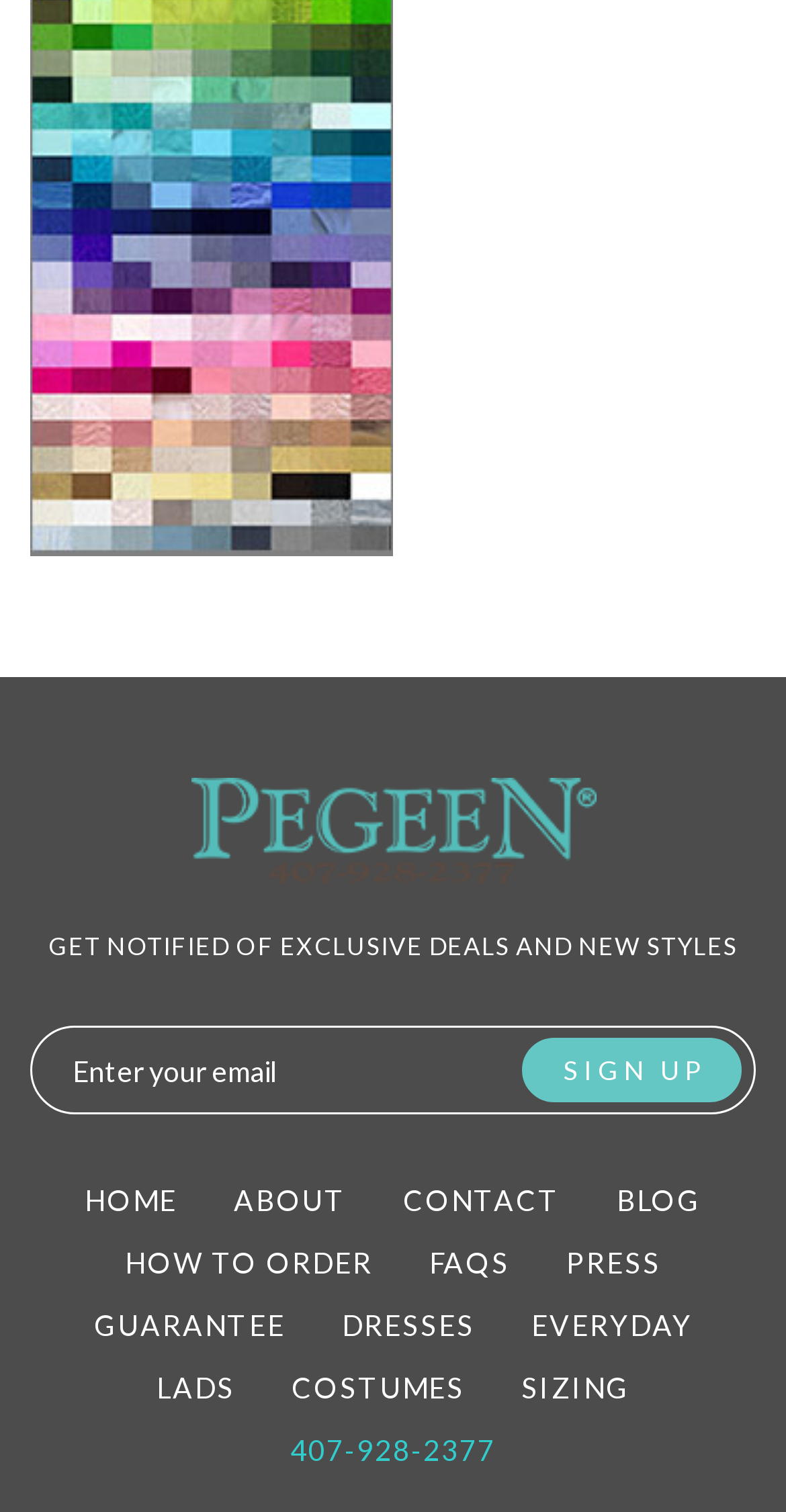Please determine the bounding box coordinates of the area that needs to be clicked to complete this task: 'Contact the company'. The coordinates must be four float numbers between 0 and 1, formatted as [left, top, right, bottom].

[0.513, 0.782, 0.713, 0.804]